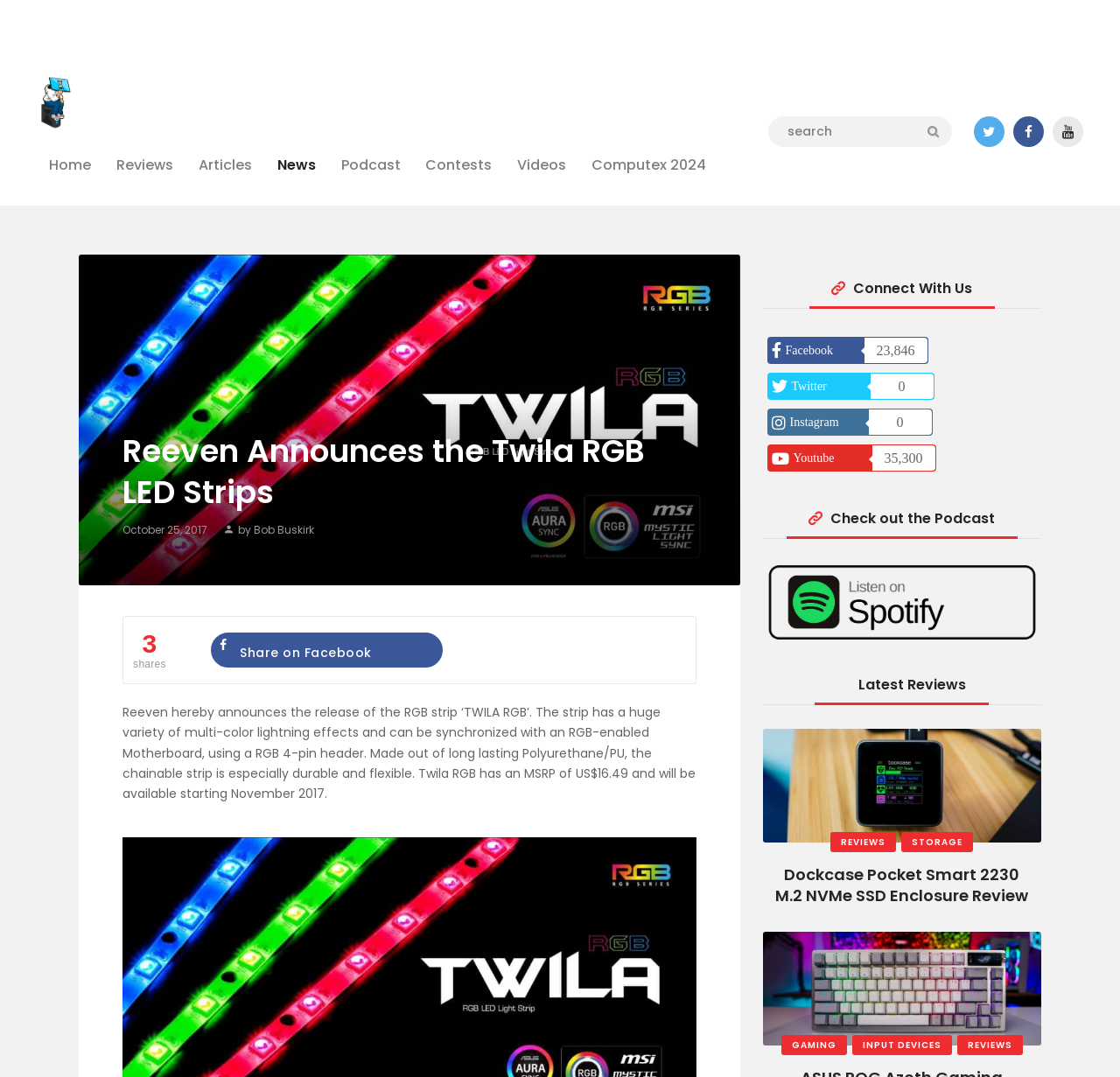Using the given element description, provide the bounding box coordinates (top-left x, top-left y, bottom-right x, bottom-right y) for the corresponding UI element in the screenshot: by Bob Buskirk

[0.201, 0.485, 0.281, 0.498]